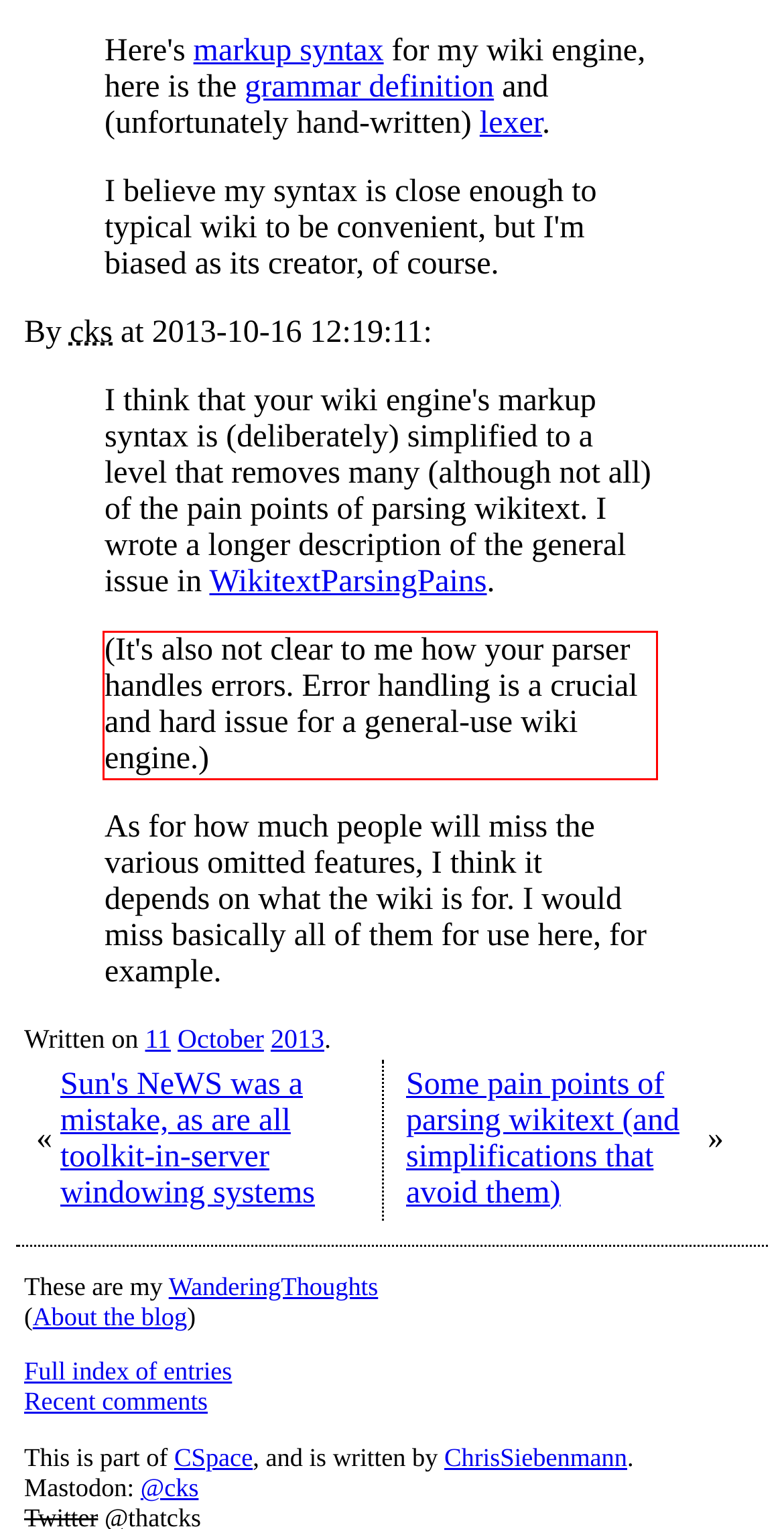Please analyze the screenshot of a webpage and extract the text content within the red bounding box using OCR.

(It's also not clear to me how your parser handles errors. Error handling is a crucial and hard issue for a general-use wiki engine.)